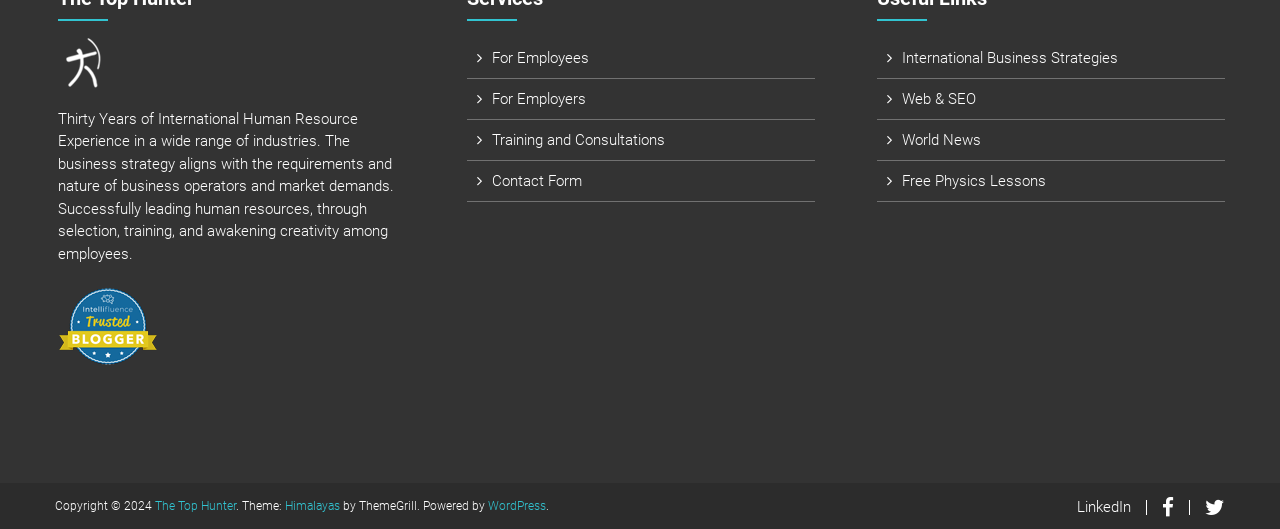Bounding box coordinates should be provided in the format (top-left x, top-left y, bottom-right x, bottom-right y) with all values between 0 and 1. Identify the bounding box for this UI element: International Business Strategies

[0.705, 0.092, 0.873, 0.126]